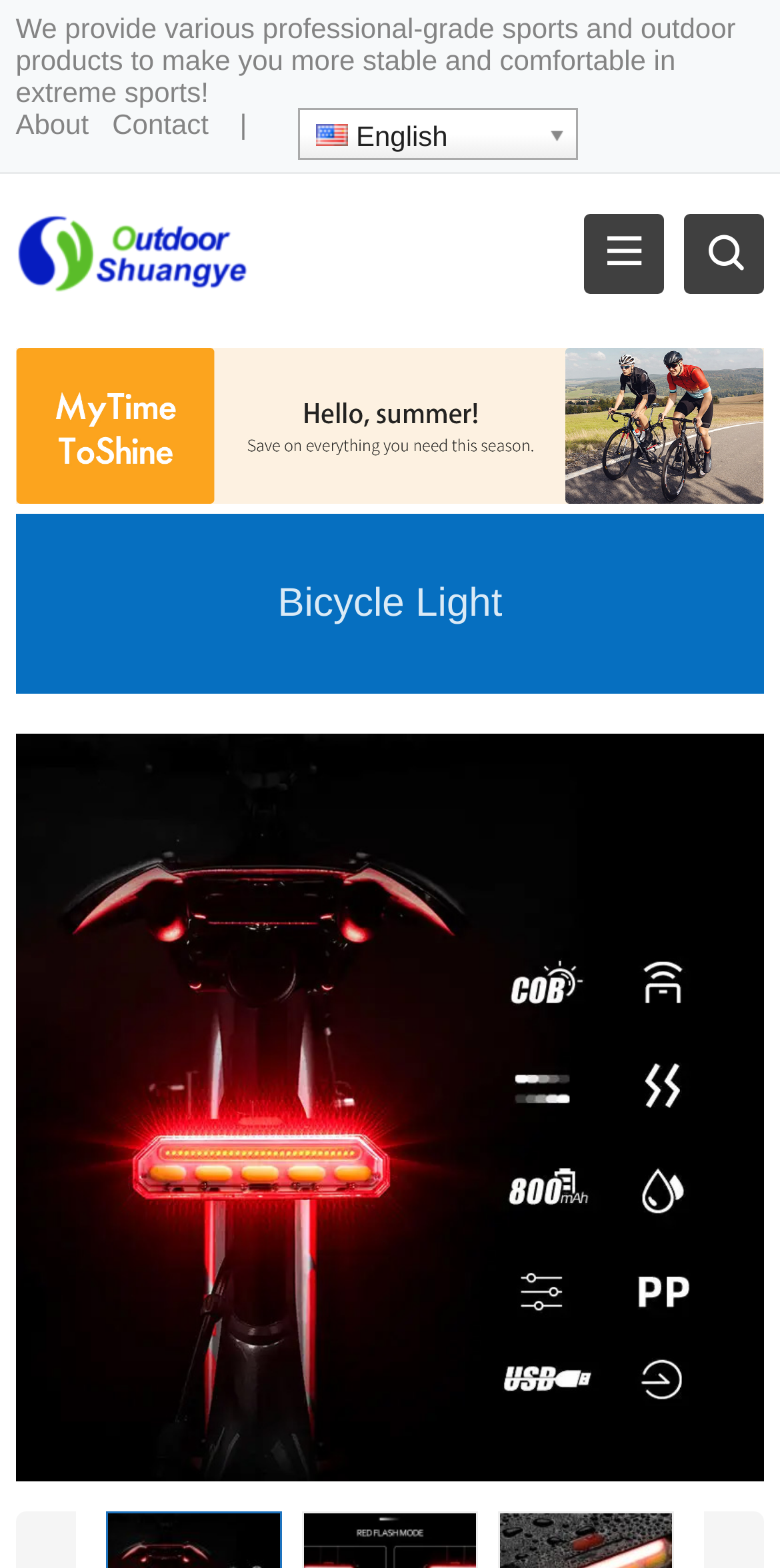What type of sports is the product related to?
Look at the screenshot and respond with one word or a short phrase.

Extreme sports